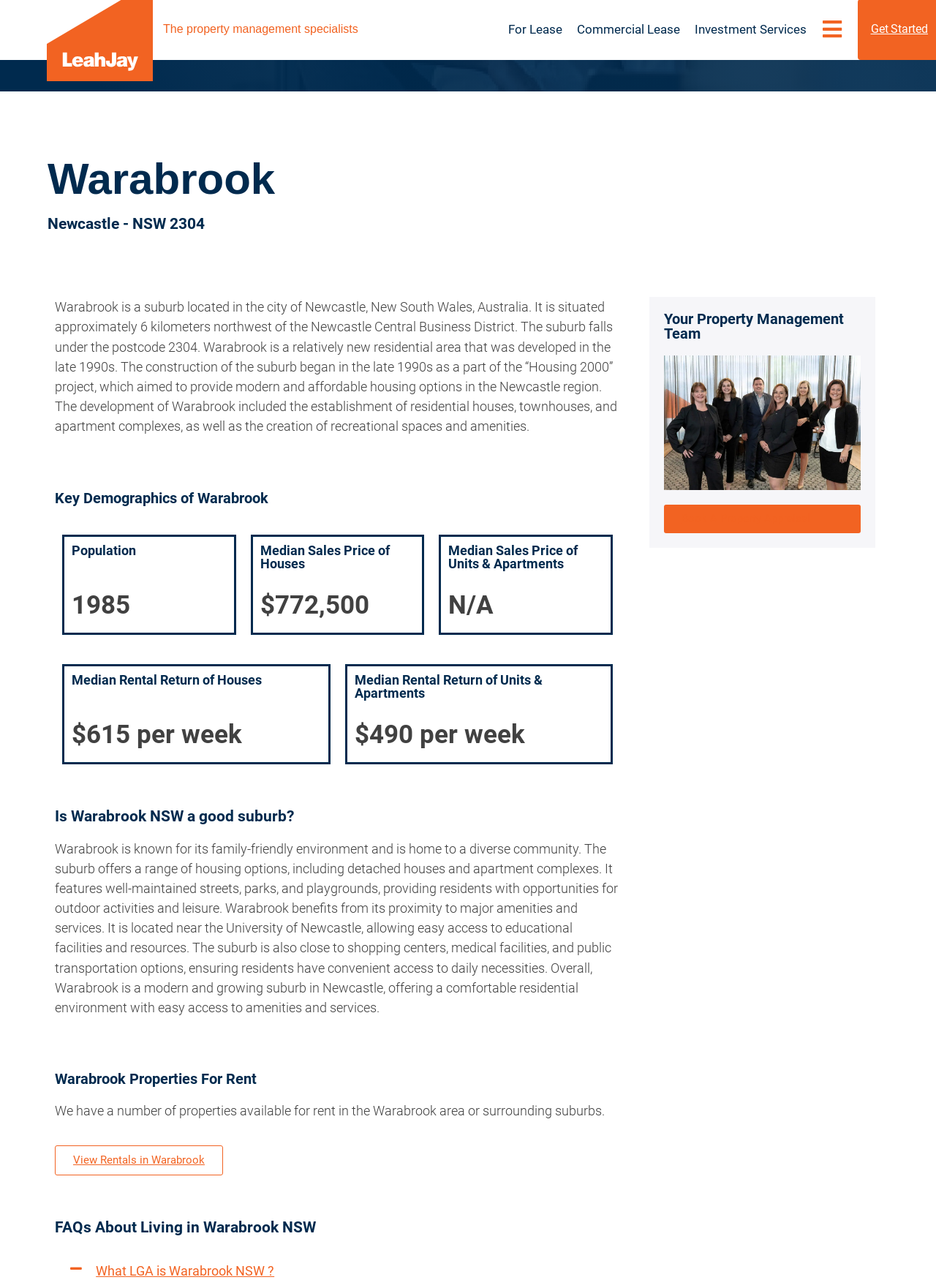Give a succinct answer to this question in a single word or phrase: 
What is the population of Warabrook?

1985